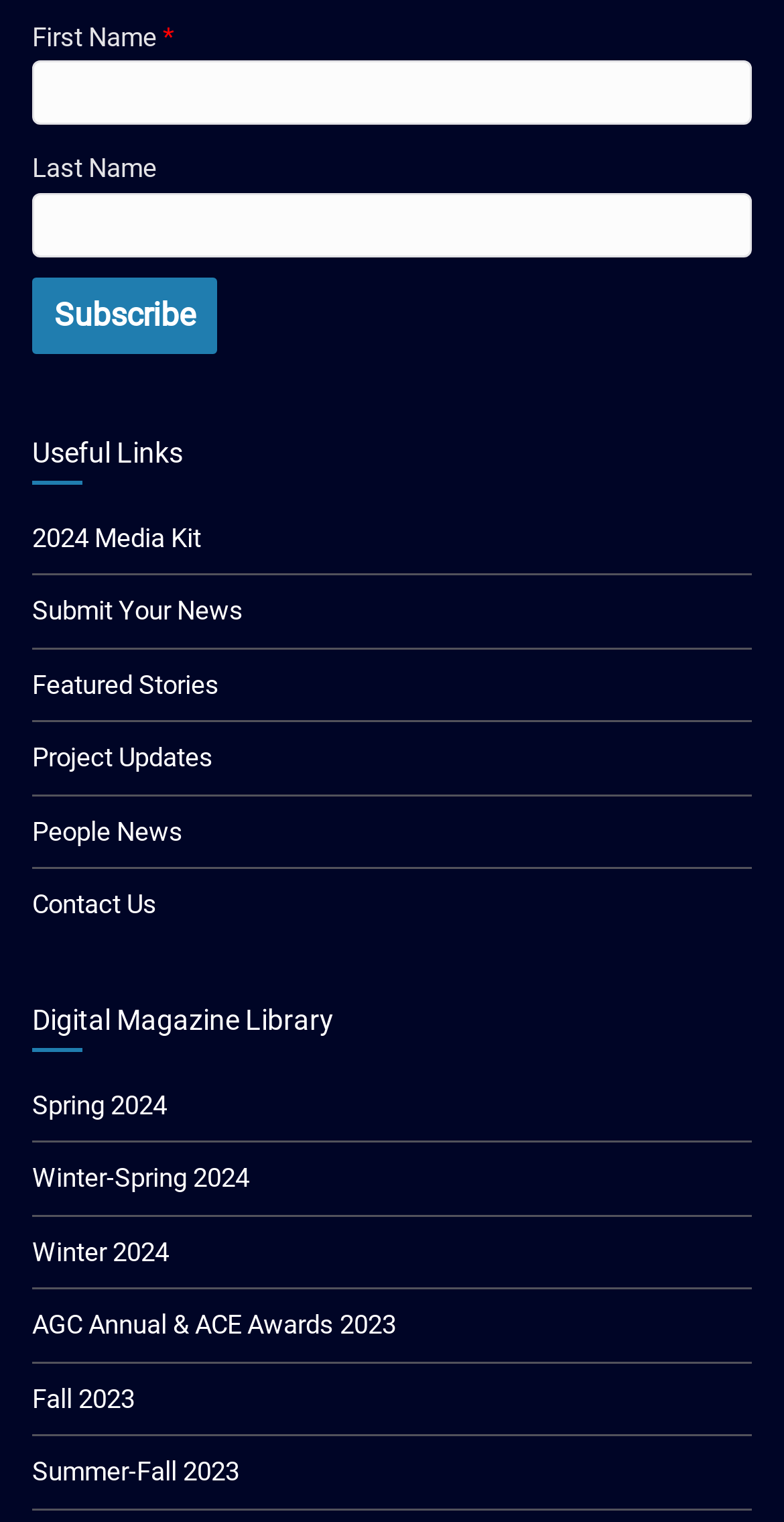What is the title of the section below 'Useful Links'?
Craft a detailed and extensive response to the question.

The section below 'Useful Links' has a heading element with OCR text 'Digital Magazine Library', which indicates that it is a collection of digital magazines.